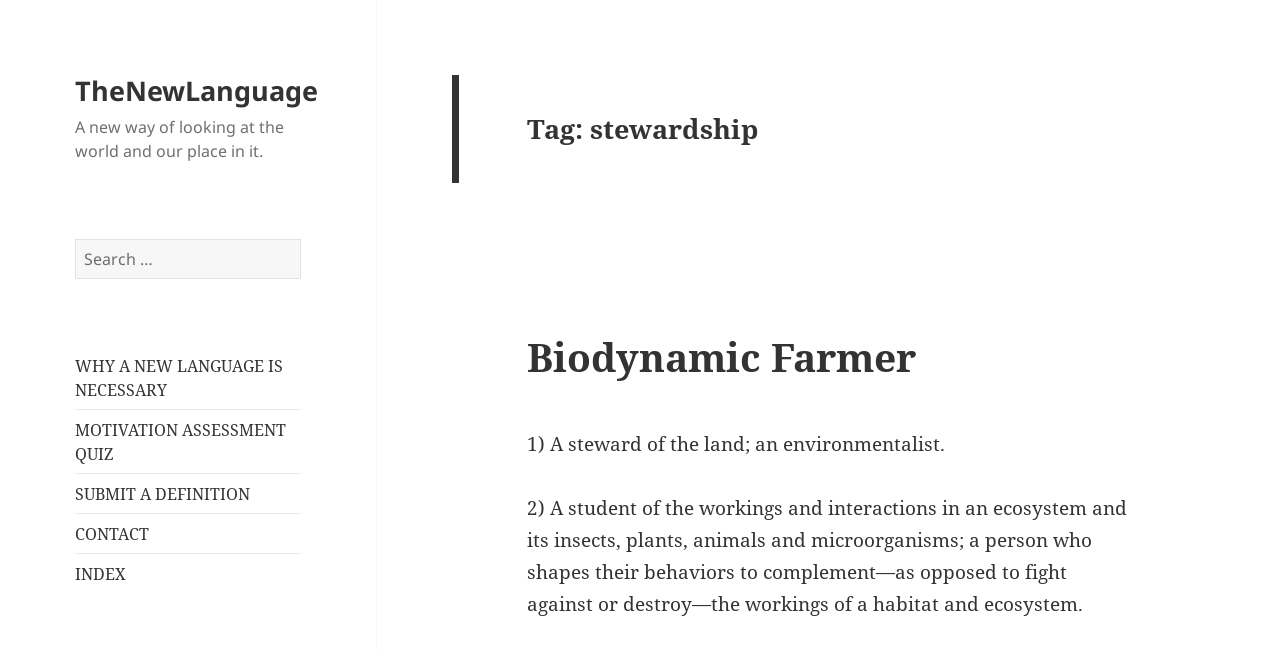Use the information in the screenshot to answer the question comprehensively: What is the main theme of this webpage?

Based on the webpage content, especially the heading 'Tag: stewardship' and the definition of 'Biodynamic Farmer', it is clear that the main theme of this webpage is related to stewardship, which is a concept of taking care of the environment and natural resources.